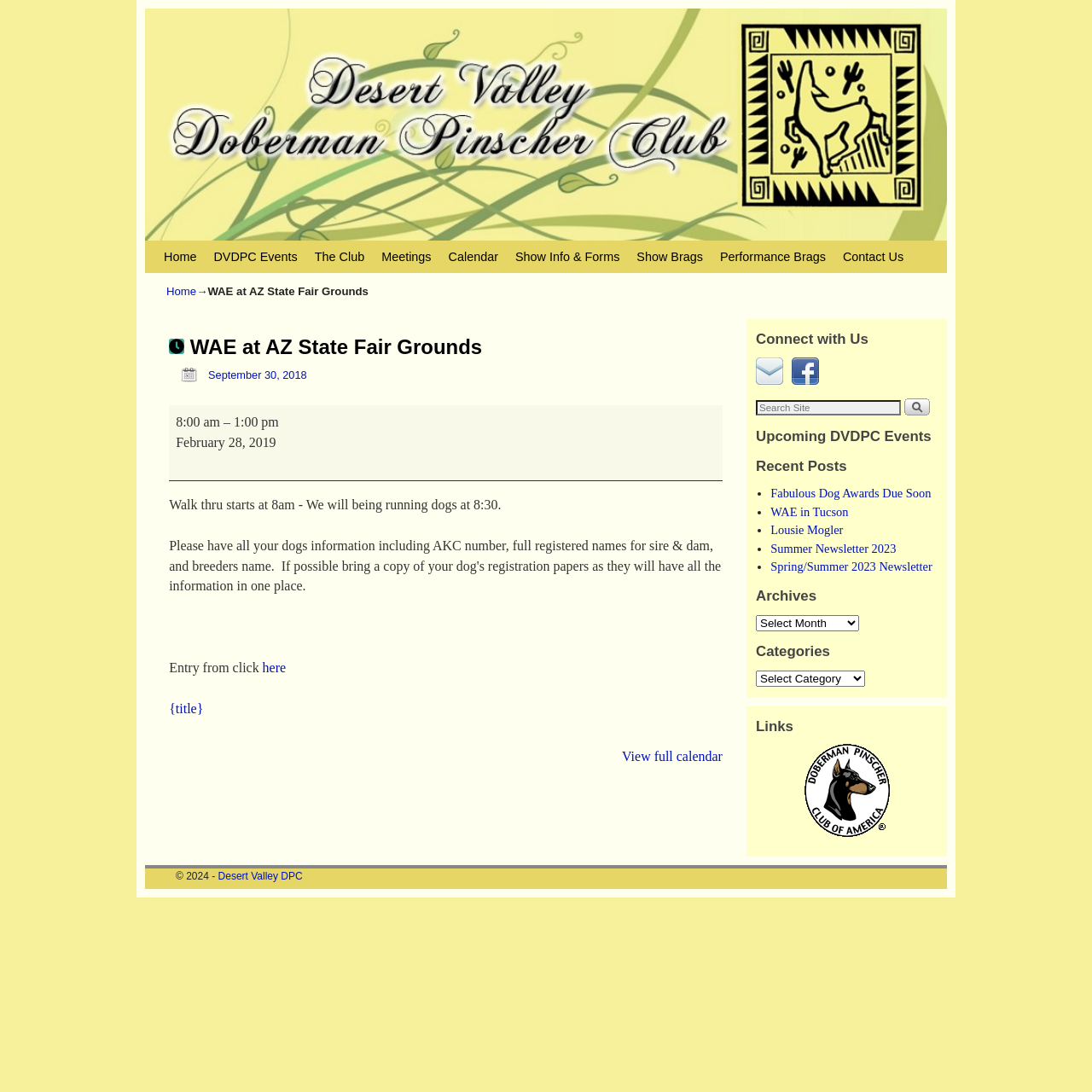Please identify the bounding box coordinates of where to click in order to follow the instruction: "Search for something".

[0.692, 0.367, 0.825, 0.381]